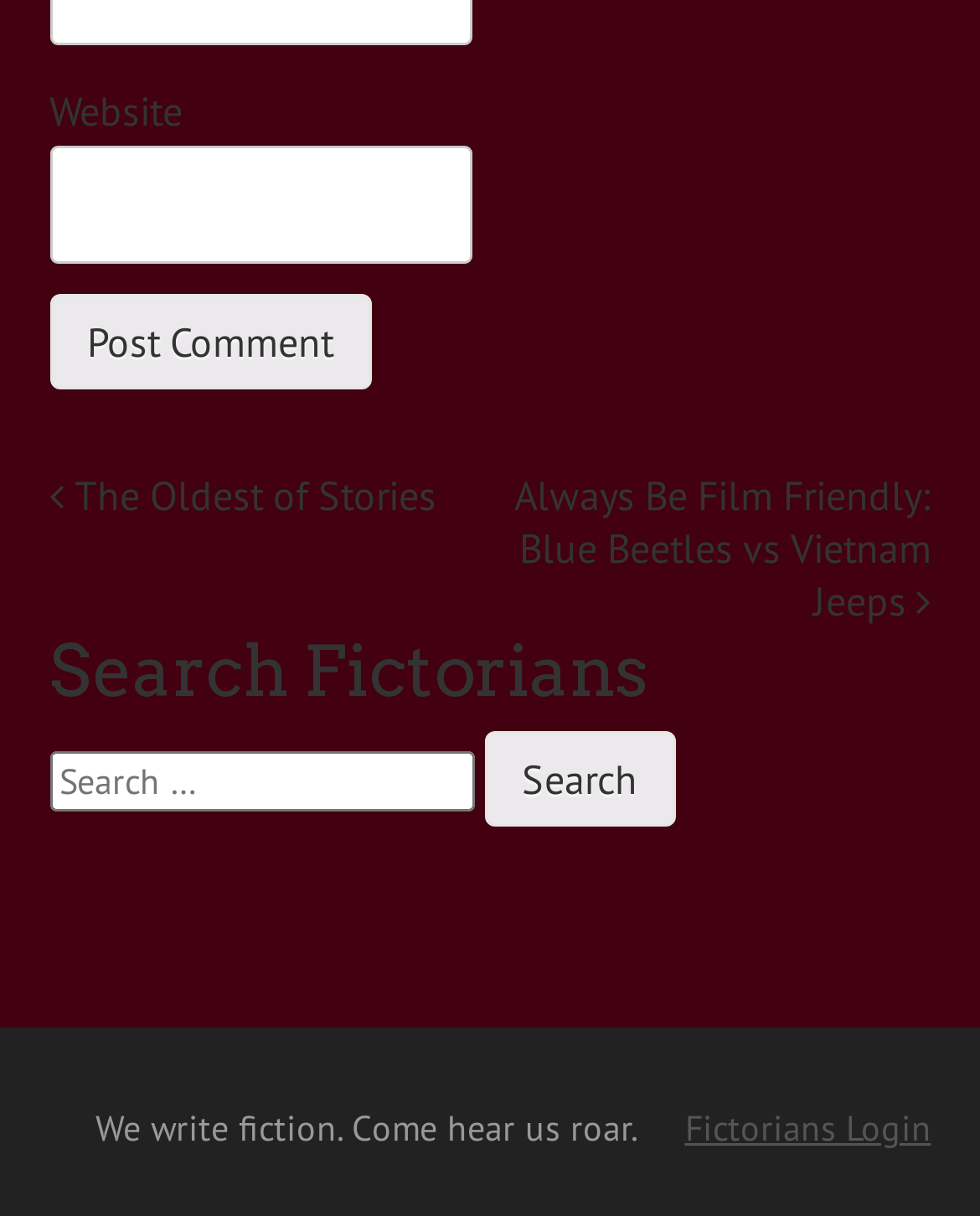Please reply to the following question with a single word or a short phrase:
What is the tagline of the Fictorians website?

We write fiction. Come hear us roar.